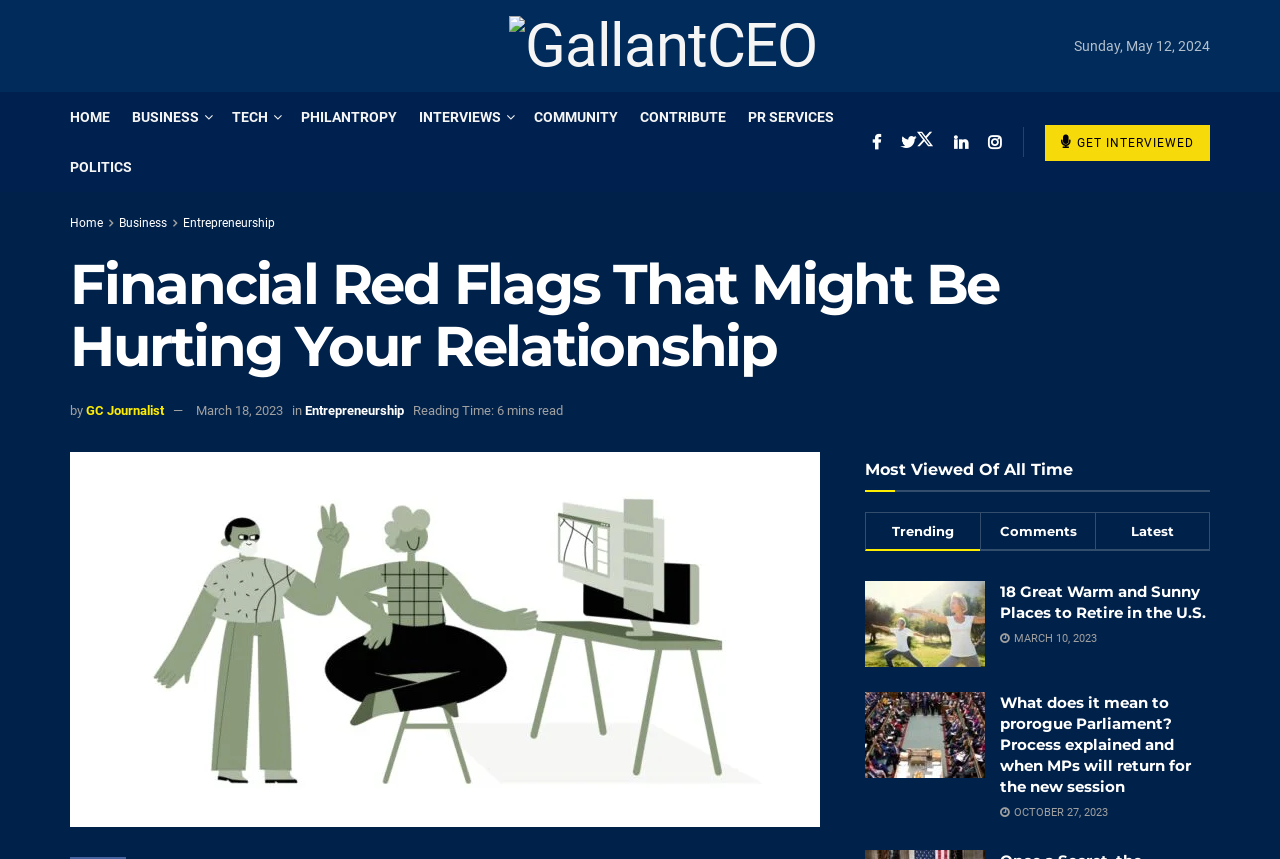What is the title of the most viewed article of all time?
Relying on the image, give a concise answer in one word or a brief phrase.

18 Great Warm and Sunny Places to Retire in the U.S.